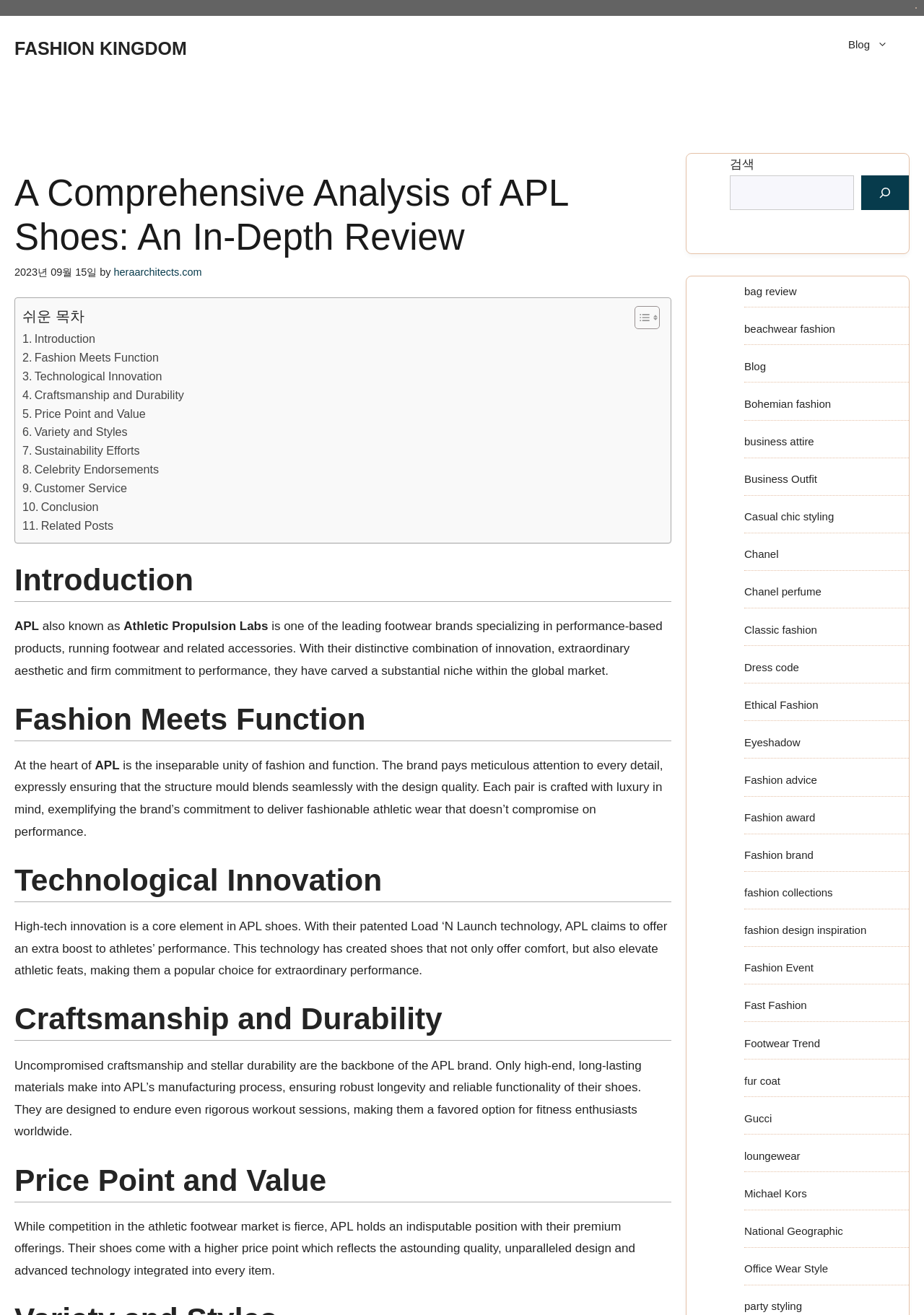Please determine the bounding box coordinates of the area that needs to be clicked to complete this task: 'Click on the 'Introduction' link'. The coordinates must be four float numbers between 0 and 1, formatted as [left, top, right, bottom].

[0.024, 0.251, 0.103, 0.265]